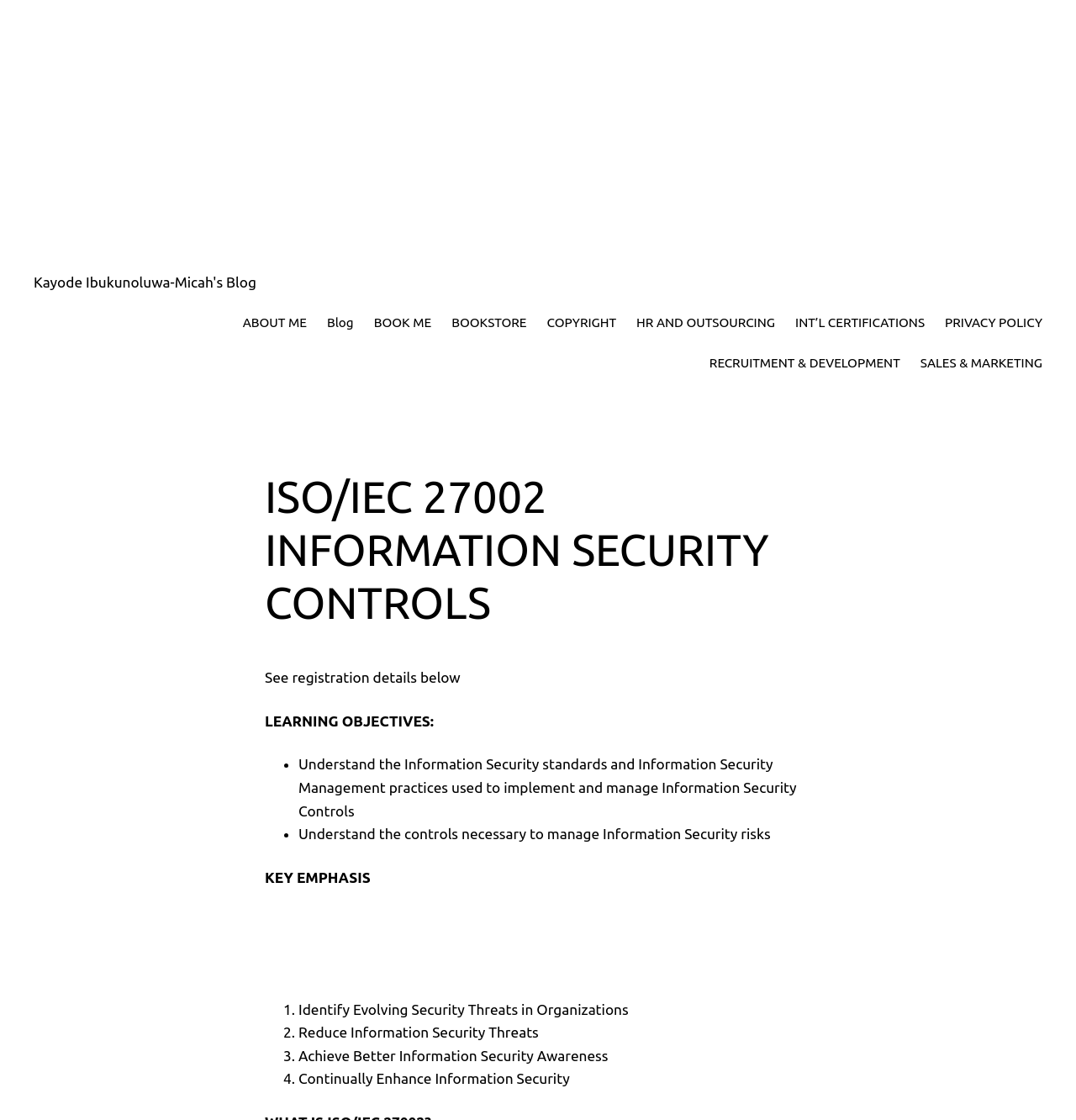Identify the bounding box coordinates of the part that should be clicked to carry out this instruction: "Click on ABOUT ME".

[0.226, 0.279, 0.285, 0.297]